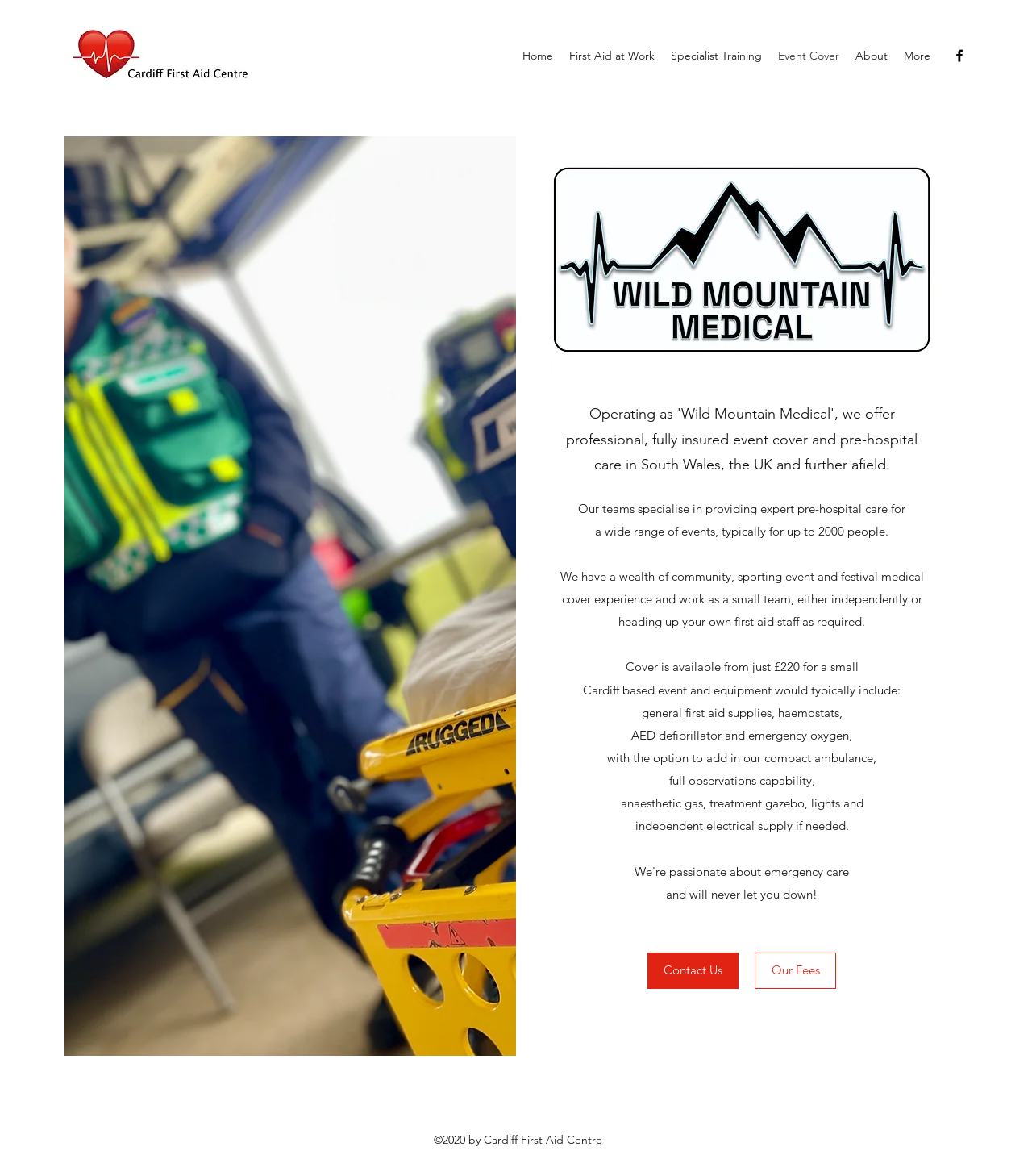Using the given element description, provide the bounding box coordinates (top-left x, top-left y, bottom-right x, bottom-right y) for the corresponding UI element in the screenshot: Home

[0.498, 0.037, 0.544, 0.058]